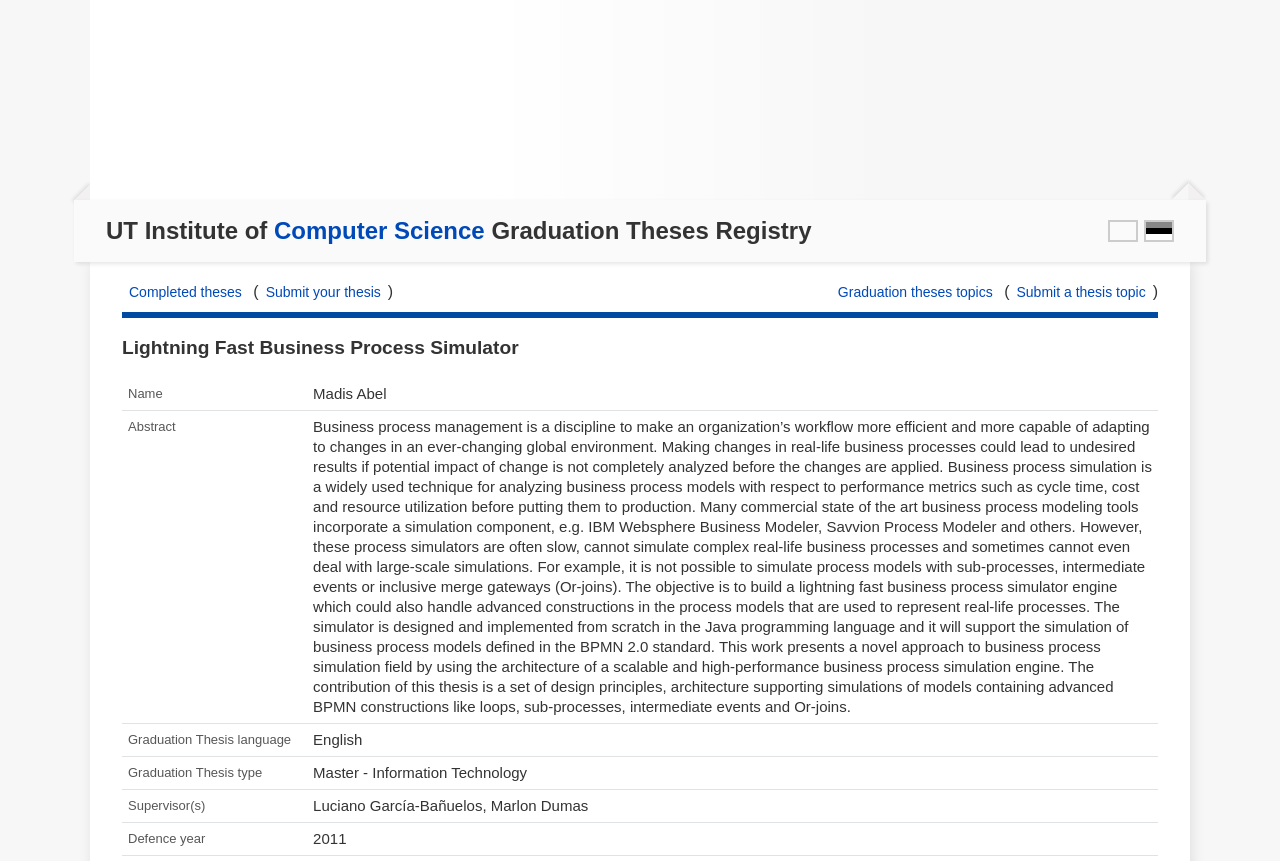Please identify the bounding box coordinates of the region to click in order to complete the given instruction: "View thesis 'Lightning Fast Business Process Simulator'". The coordinates should be four float numbers between 0 and 1, i.e., [left, top, right, bottom].

[0.095, 0.393, 0.905, 0.415]